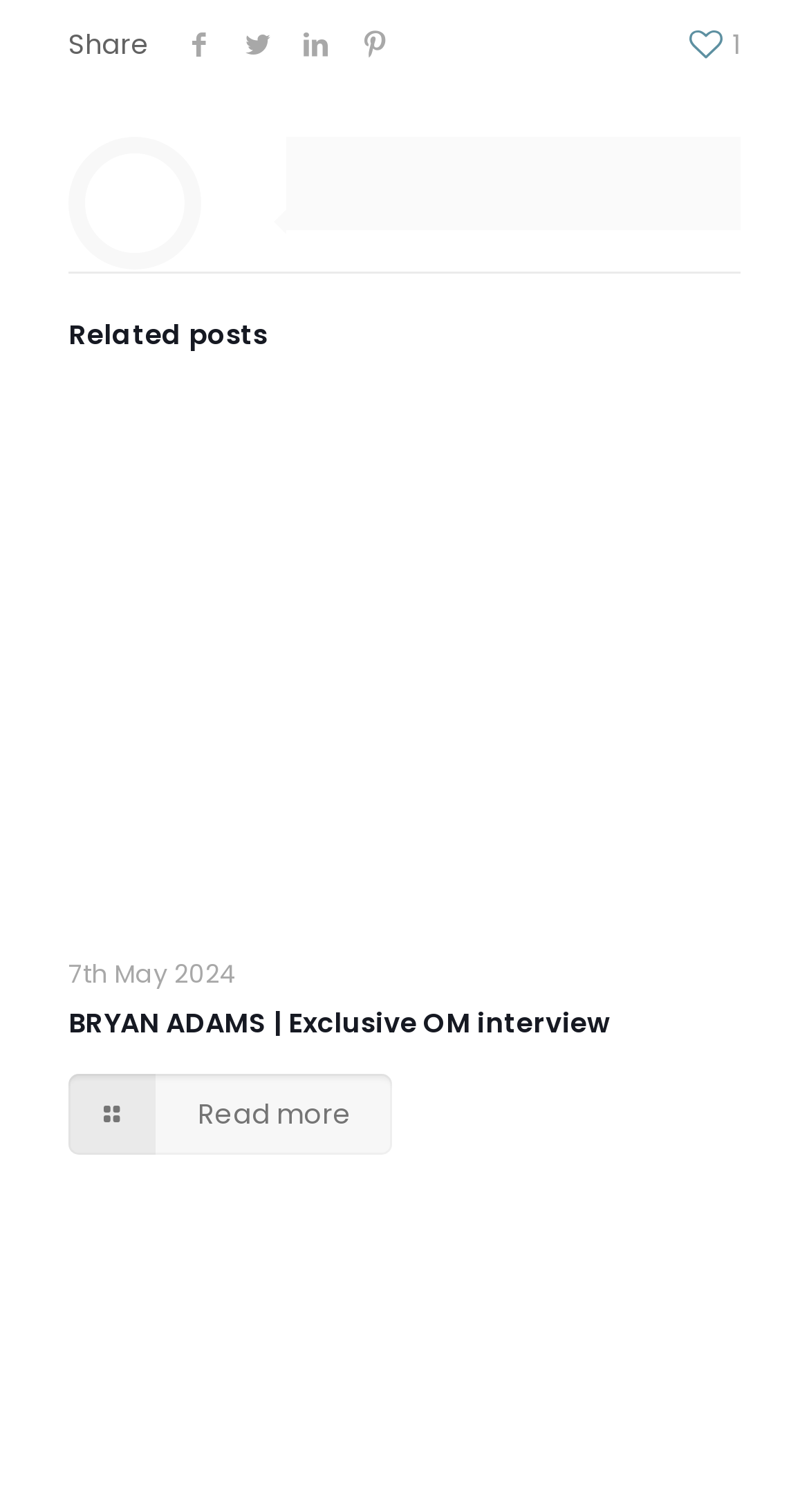Answer the following in one word or a short phrase: 
How many 'Zoom' links are there?

2